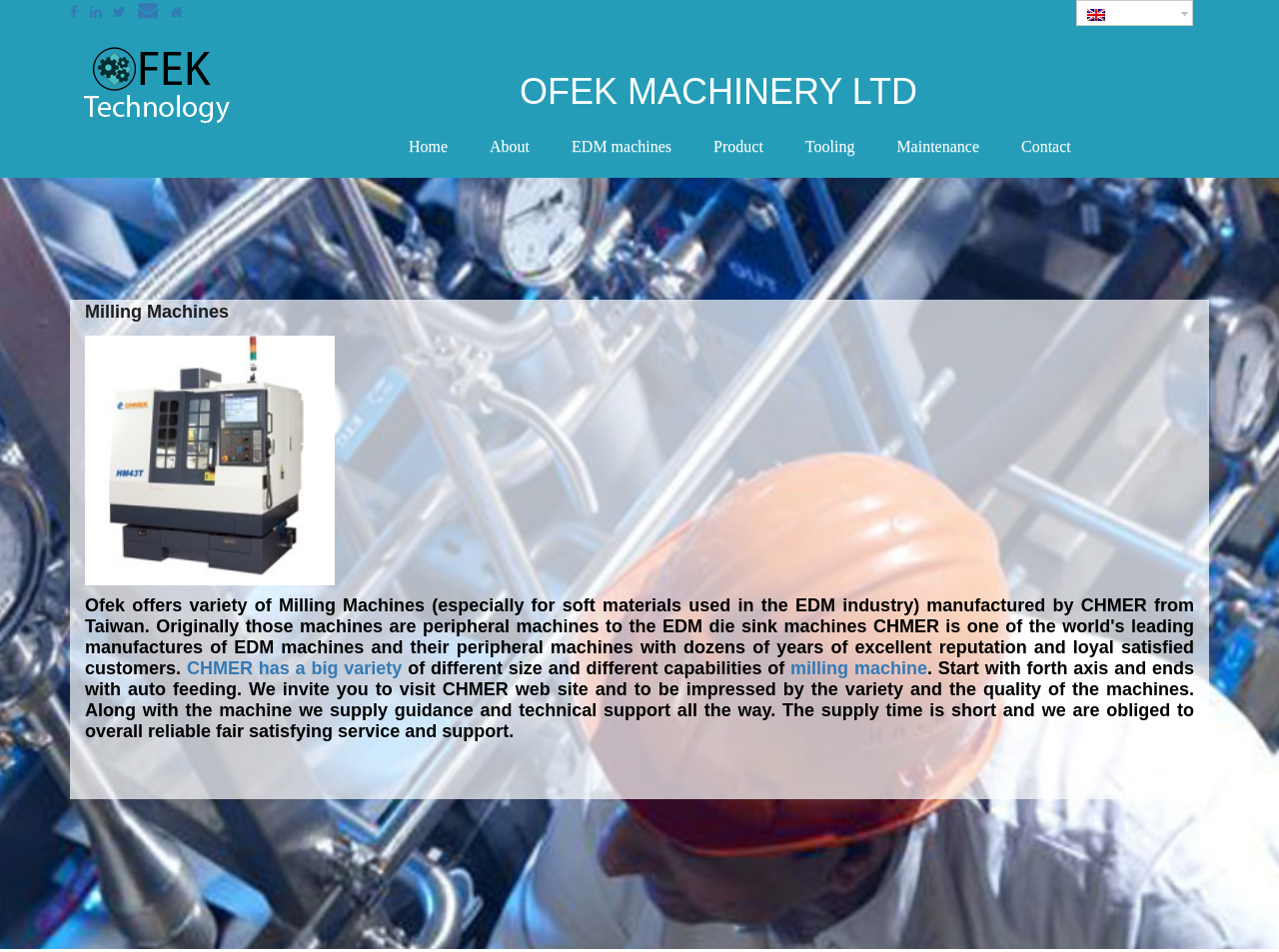Identify and provide the bounding box coordinates of the UI element described: "English עברית". The coordinates should be formatted as [left, top, right, bottom], with each number being a float between 0 and 1.

[0.829, 0.0, 0.945, 0.034]